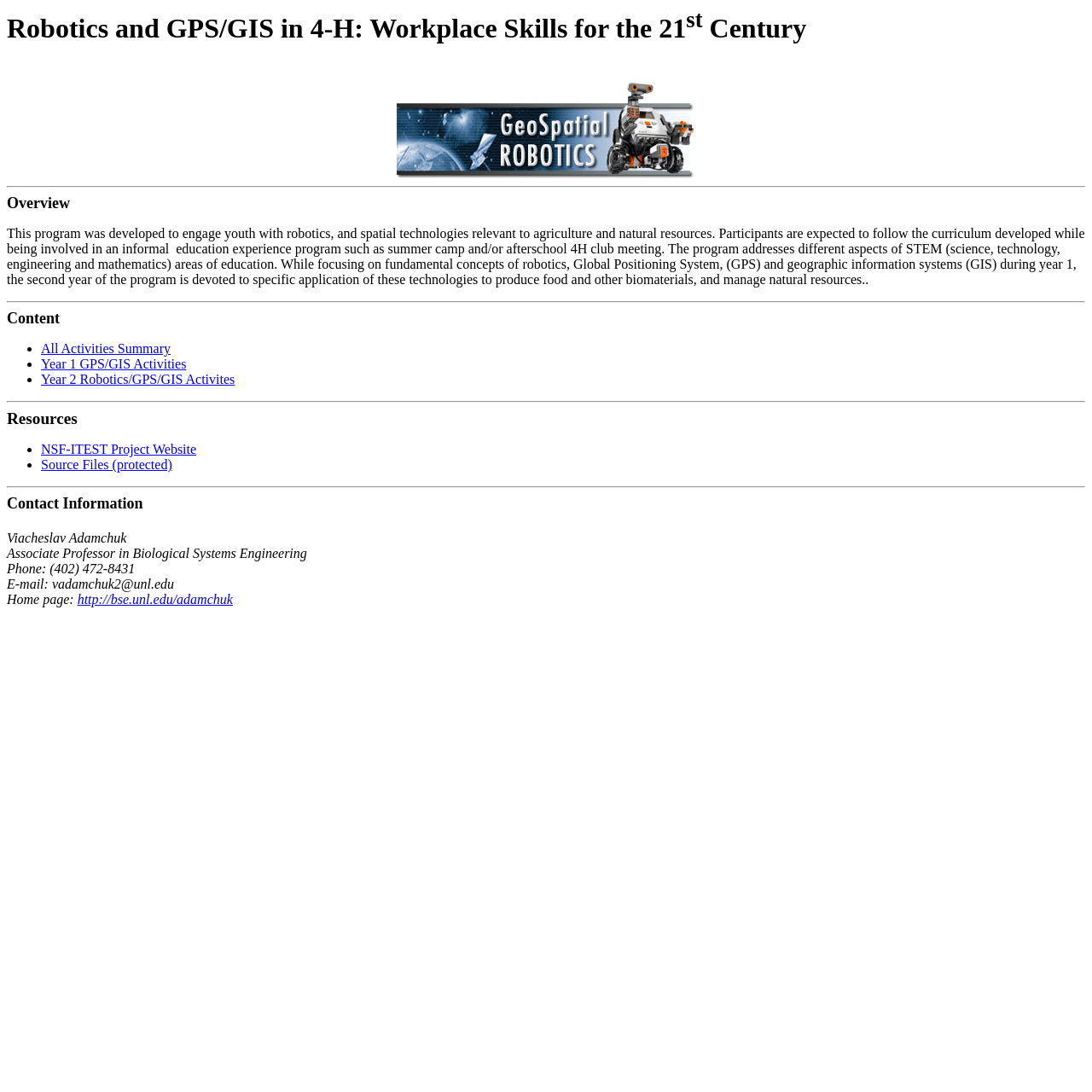What is the email address of Viacheslav Adamchuk?
Answer with a single word or phrase by referring to the visual content.

vadamchuk2@unl.edu